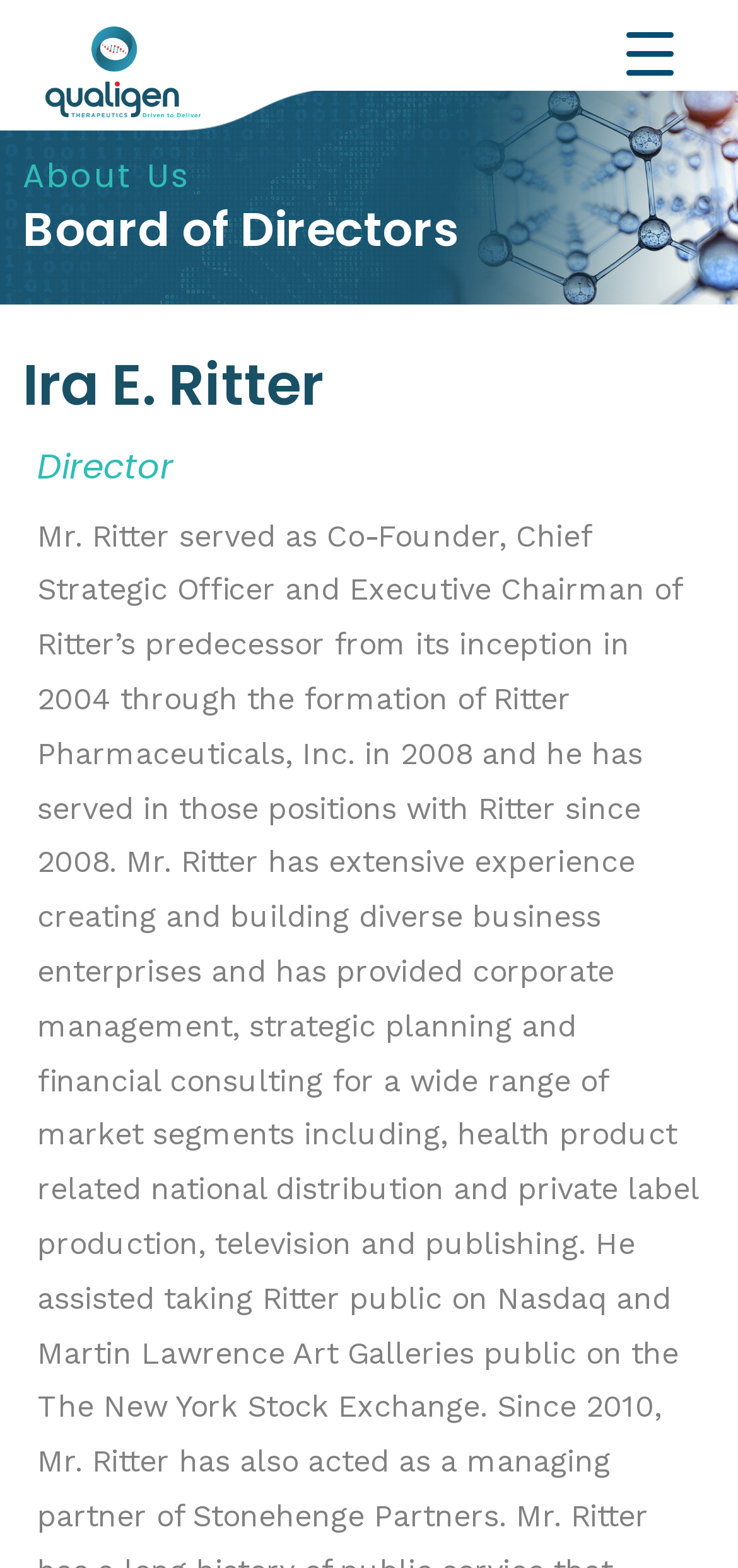Mark the bounding box of the element that matches the following description: "parent_node: Qualigen Therapeutics aria-label="Menu Trigger"".

[0.809, 0.0, 0.95, 0.066]